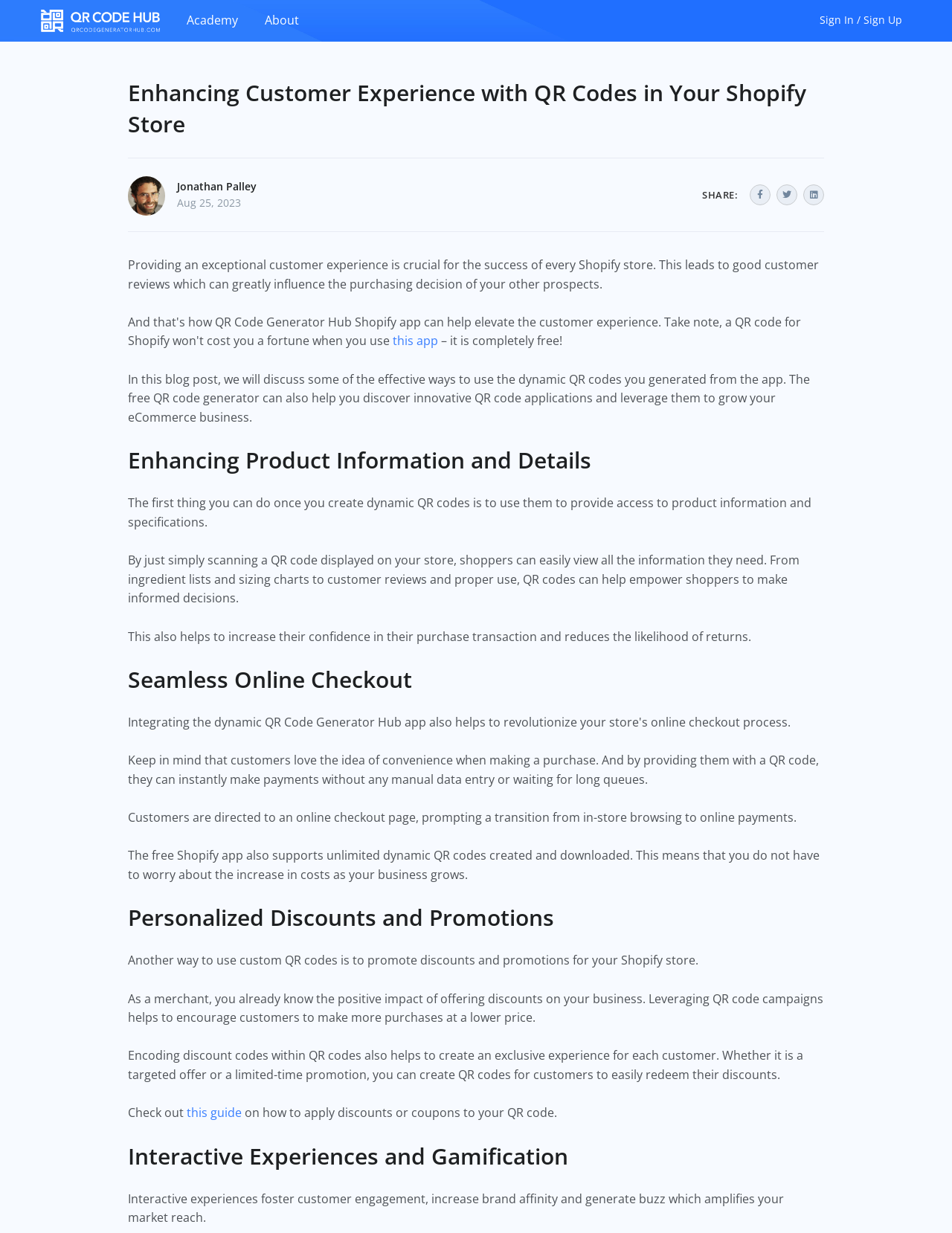Please identify the coordinates of the bounding box for the clickable region that will accomplish this instruction: "Click the 'Contact' link".

None